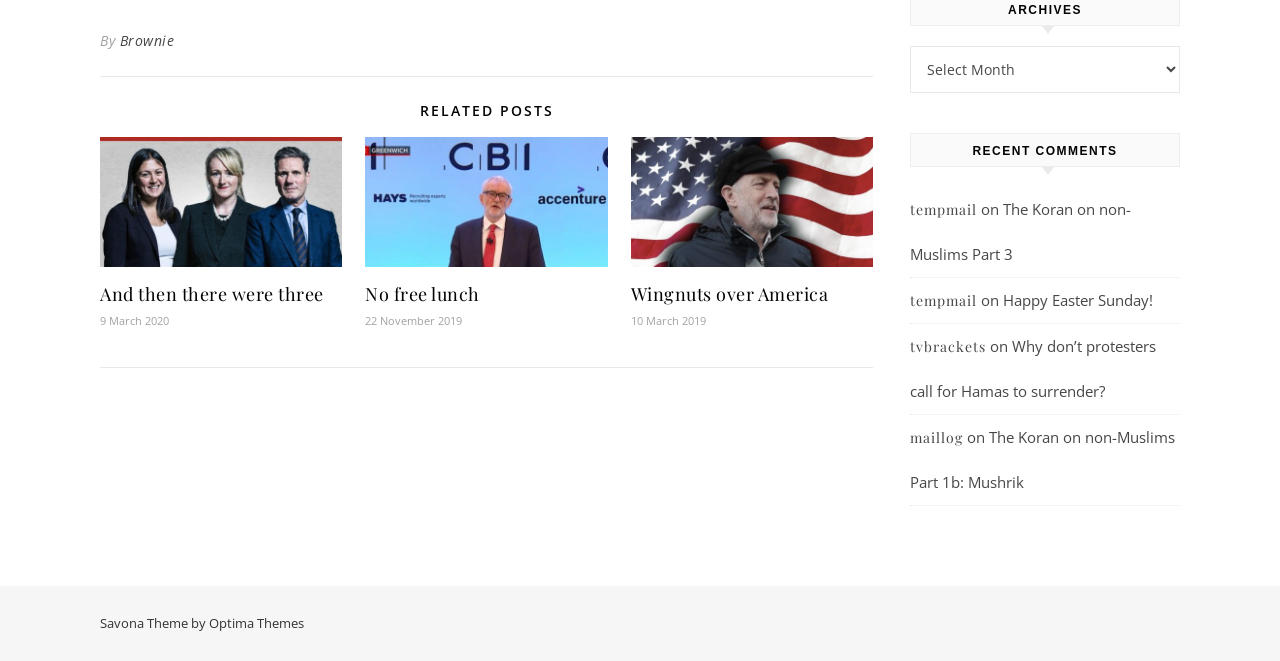Analyze the image and deliver a detailed answer to the question: What is the date of the oldest post listed?

The webpage lists several posts with their corresponding dates, and the oldest post listed is 'Wingnuts over America' which was posted on 10 March 2019.